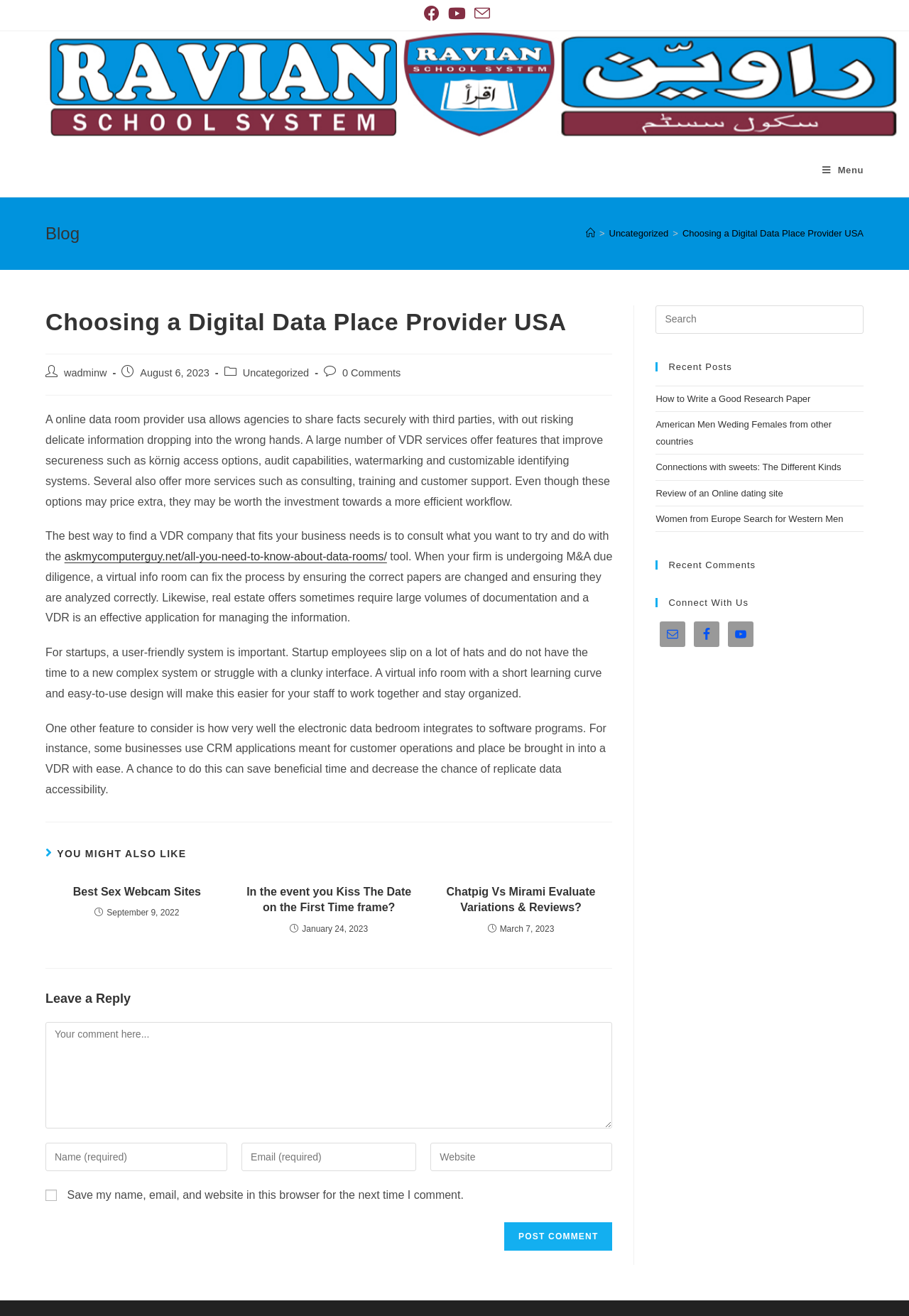Please provide the bounding box coordinate of the region that matches the element description: alt="Ravian Schools System". Coordinates should be in the format (top-left x, top-left y, bottom-right x, bottom-right y) and all values should be between 0 and 1.

[0.05, 0.061, 0.988, 0.071]